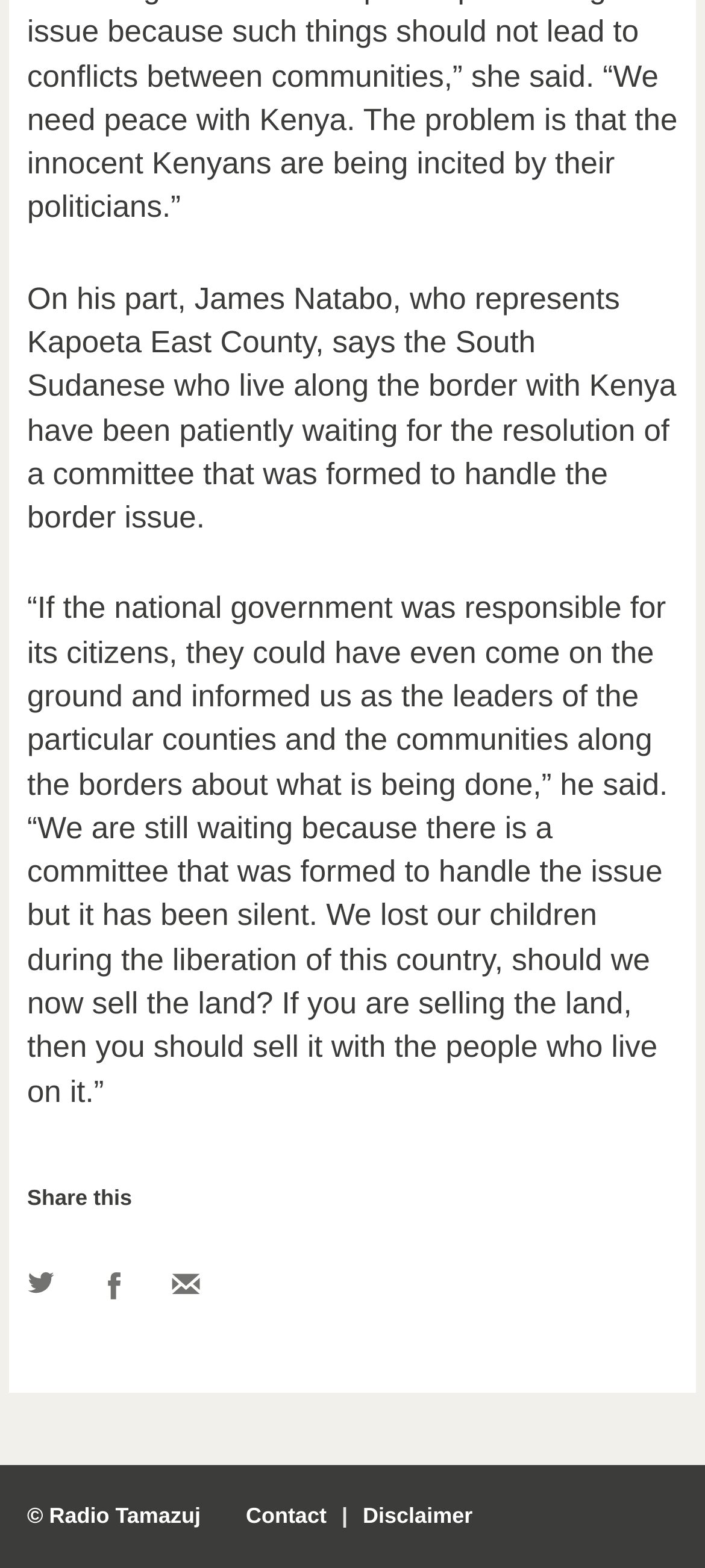Answer the following query with a single word or phrase:
Who represents Kapoeta East County?

James Natabo